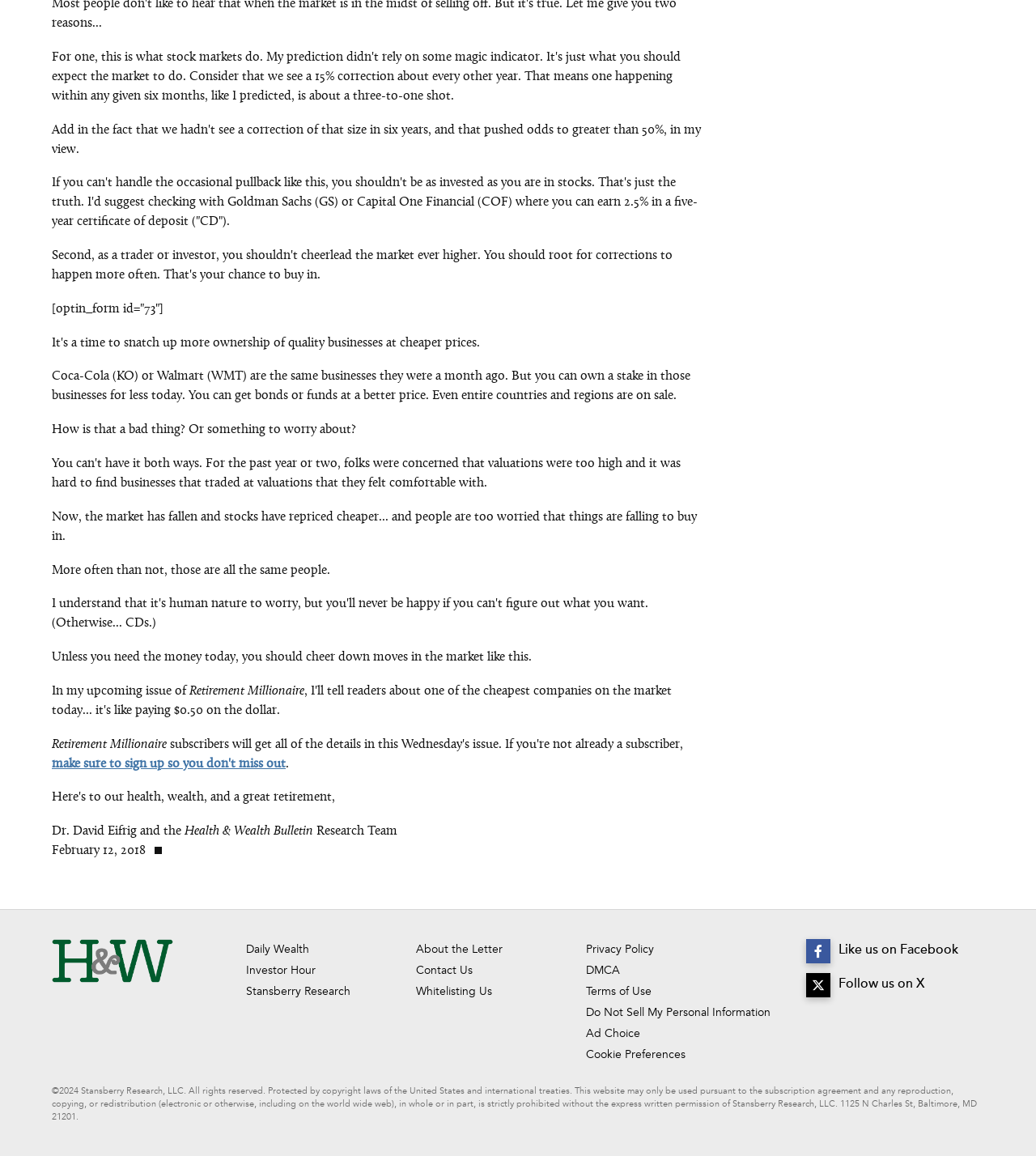Identify the bounding box coordinates of the part that should be clicked to carry out this instruction: "Follow on Facebook".

[0.778, 0.812, 0.925, 0.836]